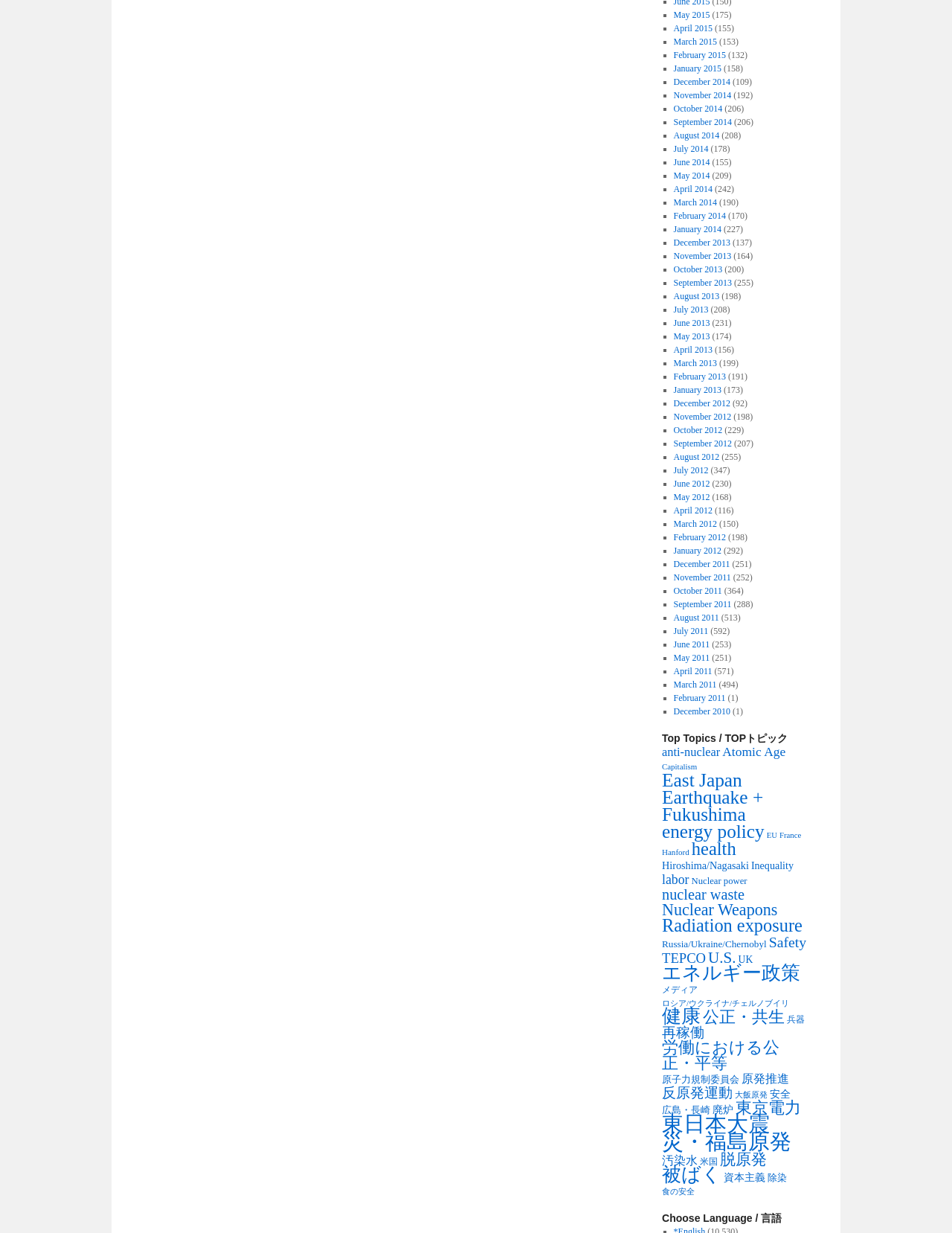Please find the bounding box for the UI component described as follows: "June 2012".

[0.707, 0.388, 0.746, 0.396]